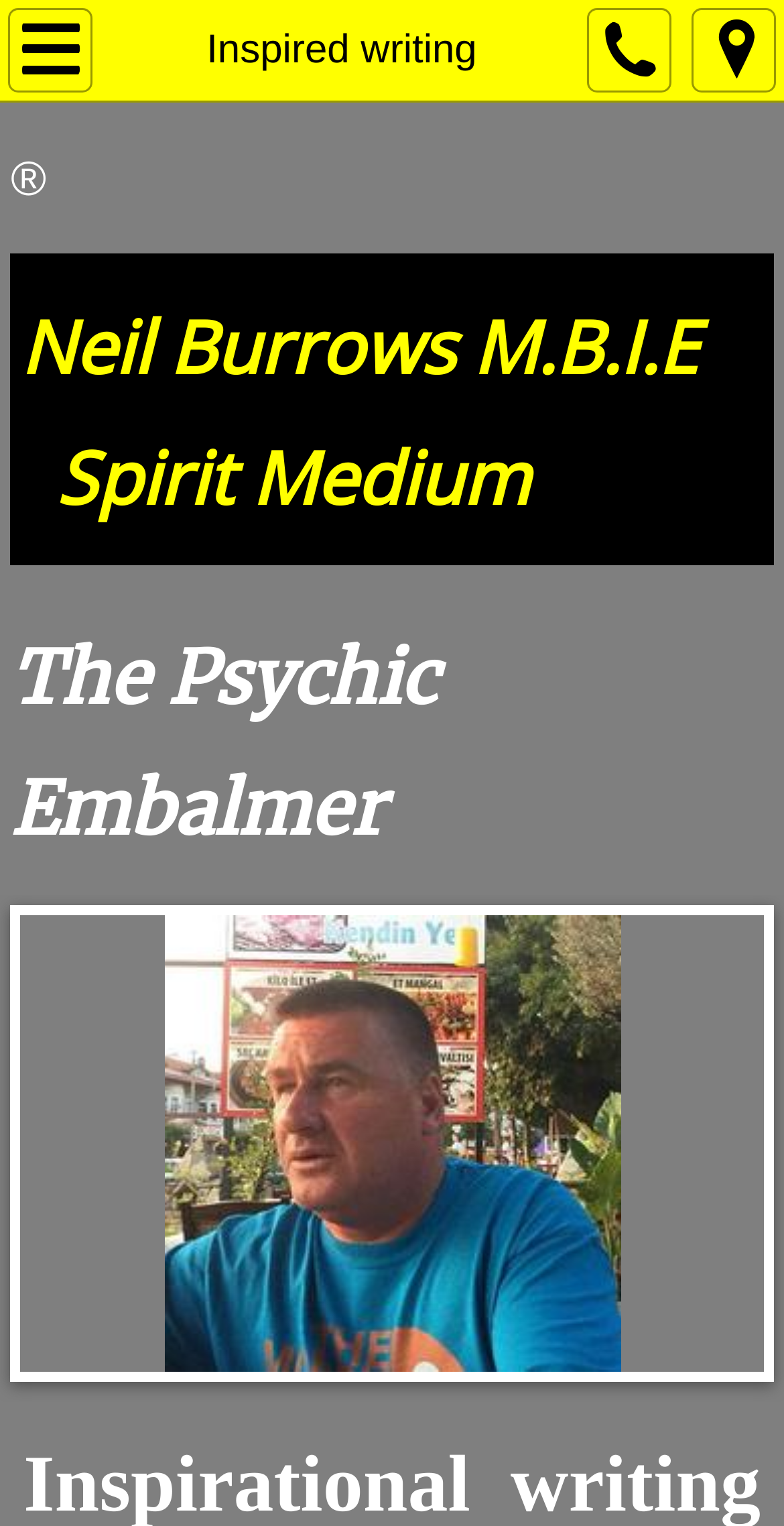Explain the features and main sections of the webpage comprehensively.

The webpage is titled "Inspired writing" and features a top navigation bar with three buttons, 'ꪯ', 'ꪭ', and 'ꪮ', aligned horizontally from left to right. Below the navigation bar, there is a small '®' symbol. 

The main content area is dominated by a large image, taking up most of the space, positioned roughly in the middle of the page. Above the image, there is a title "The Psychic Embalmer" in a relatively large font size. 

To the left of the title, there is a smaller text block containing the name "Neil Burrows M.B.I.E Spirit Medium". This text is positioned near the top of the page, slightly below the navigation bar.